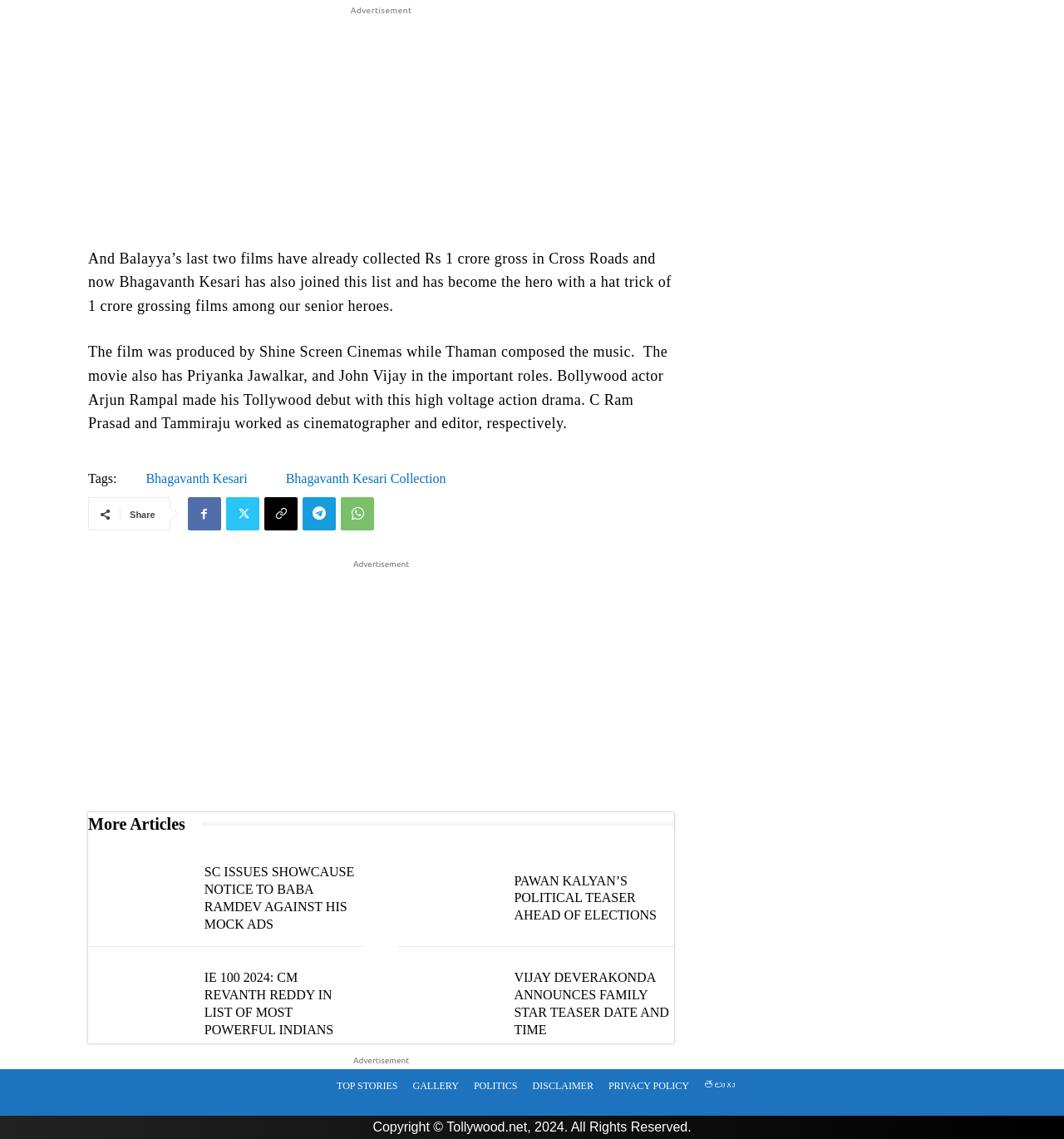Given the description: "alt="Alexander Rybak"", determine the bounding box coordinates of the UI element. The coordinates should be formatted as four float numbers between 0 and 1, [left, top, right, bottom].

None